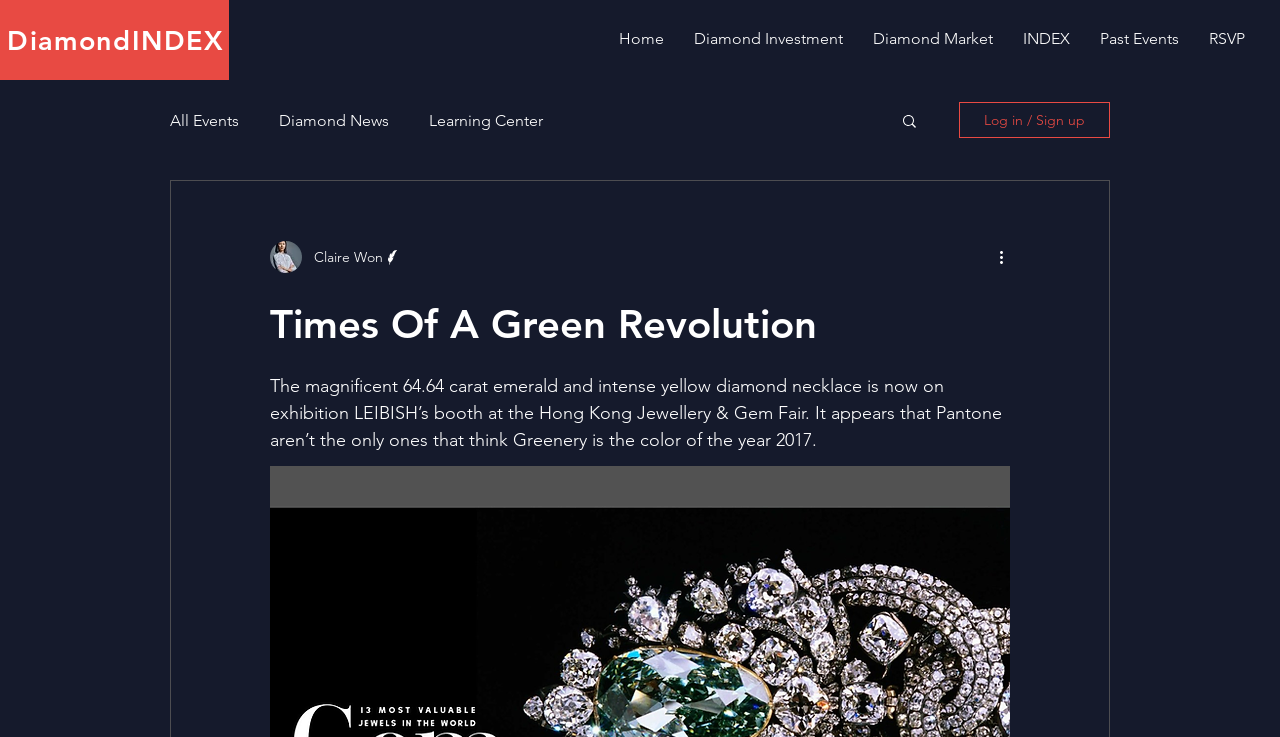Detail the webpage's structure and highlights in your description.

The webpage is about a news article or blog post titled "Times Of A Green Revolution". At the top, there is a navigation menu with links to "Home", "Diamond Investment", "Diamond Market", "INDEX", "Past Events", and "RSVP". Below this menu, there is another navigation menu with links to "All Events", "Diamond News", and "Learning Center". 

To the right of the second navigation menu, there is a search button with a magnifying glass icon. Further to the right, there is a "Log in / Sign up" button. 

Below the navigation menus, there is a section with a writer's picture and their name, "Claire Won", along with their title, "Writer". 

The main content of the webpage is a news article or blog post, which starts with a heading "Times Of A Green Revolution". The article describes a 64.64 carat emerald and intense yellow diamond necklace that is on exhibition at the Hong Kong Jewellery & Gem Fair, and mentions Pantone's color of the year 2017, Greenery.